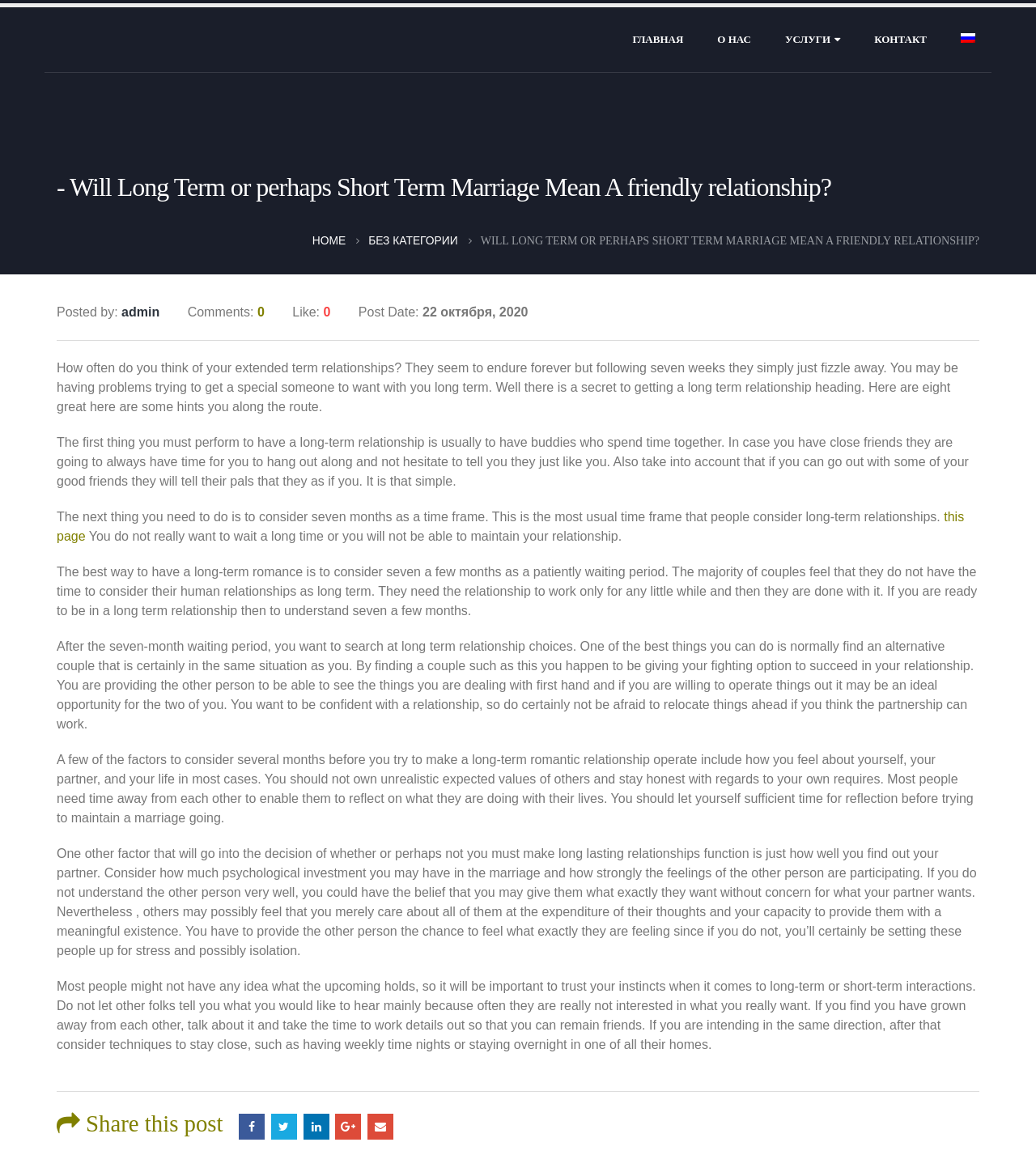Please identify the bounding box coordinates of the region to click in order to complete the given instruction: "Share this post on Facebook". The coordinates should be four float numbers between 0 and 1, i.e., [left, top, right, bottom].

[0.23, 0.964, 0.255, 0.987]